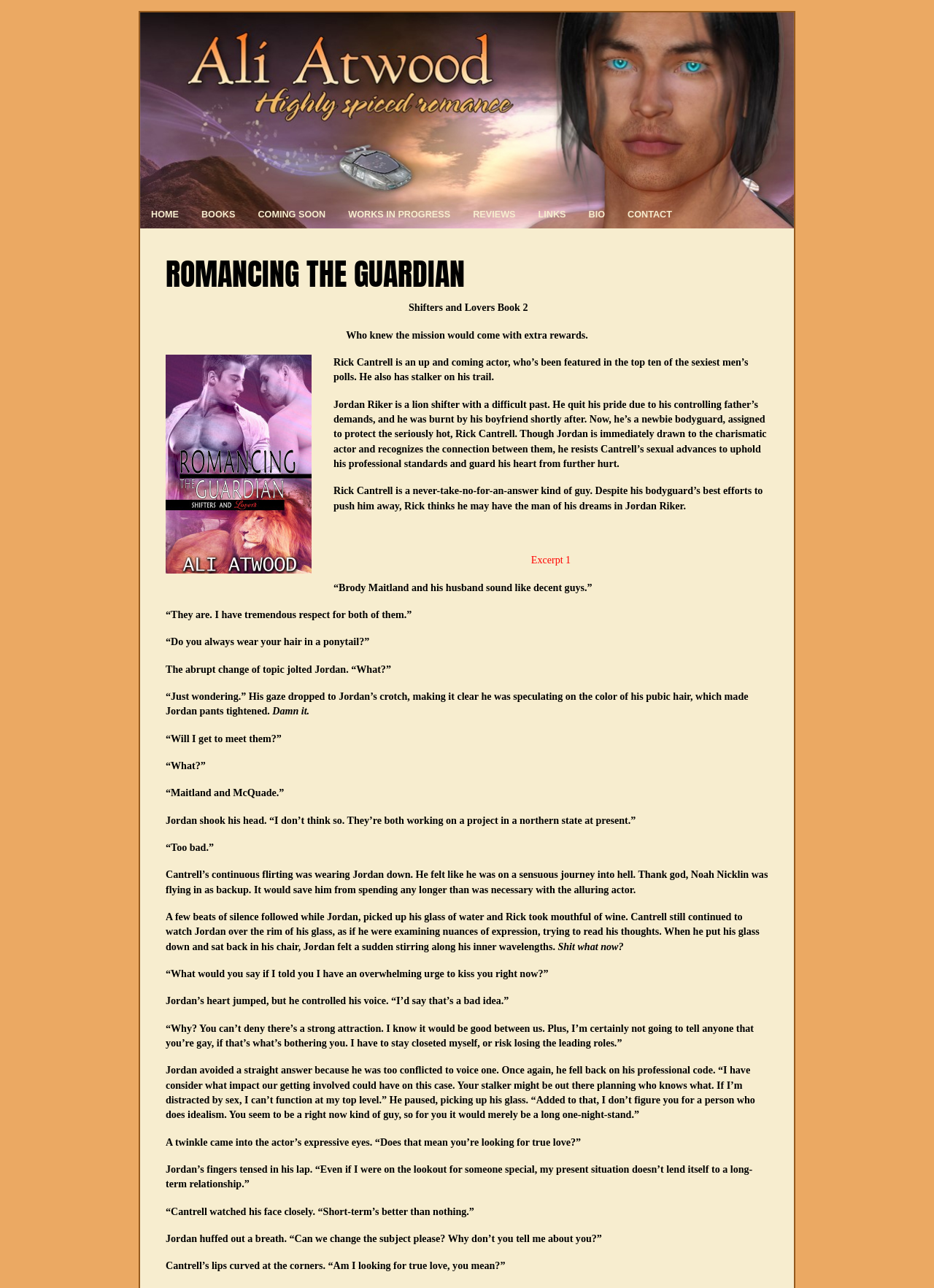Find and generate the main title of the webpage.

ROMANCING THE GUARDIAN